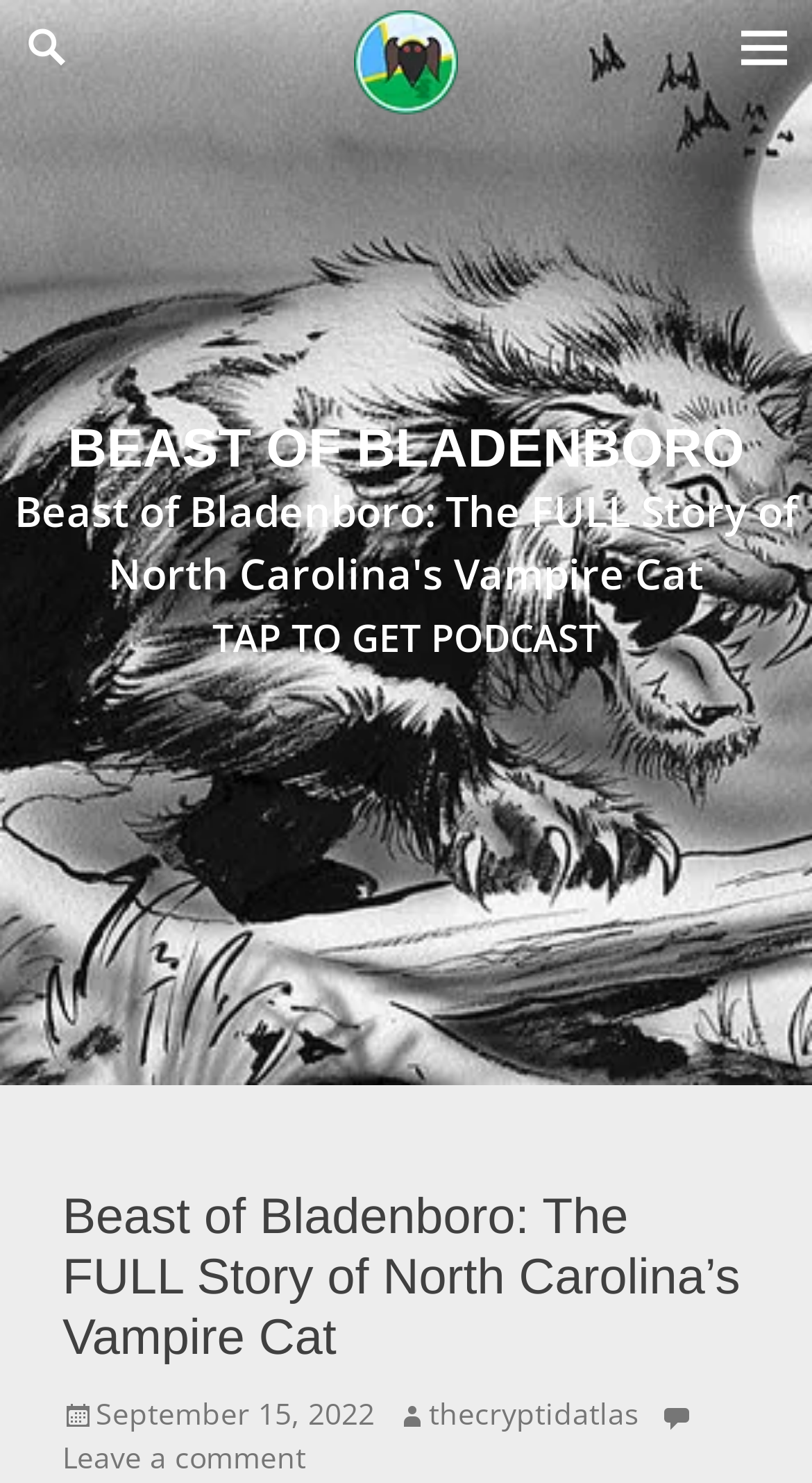Answer with a single word or phrase: 
Who is the author of the article?

thecryptidatlas